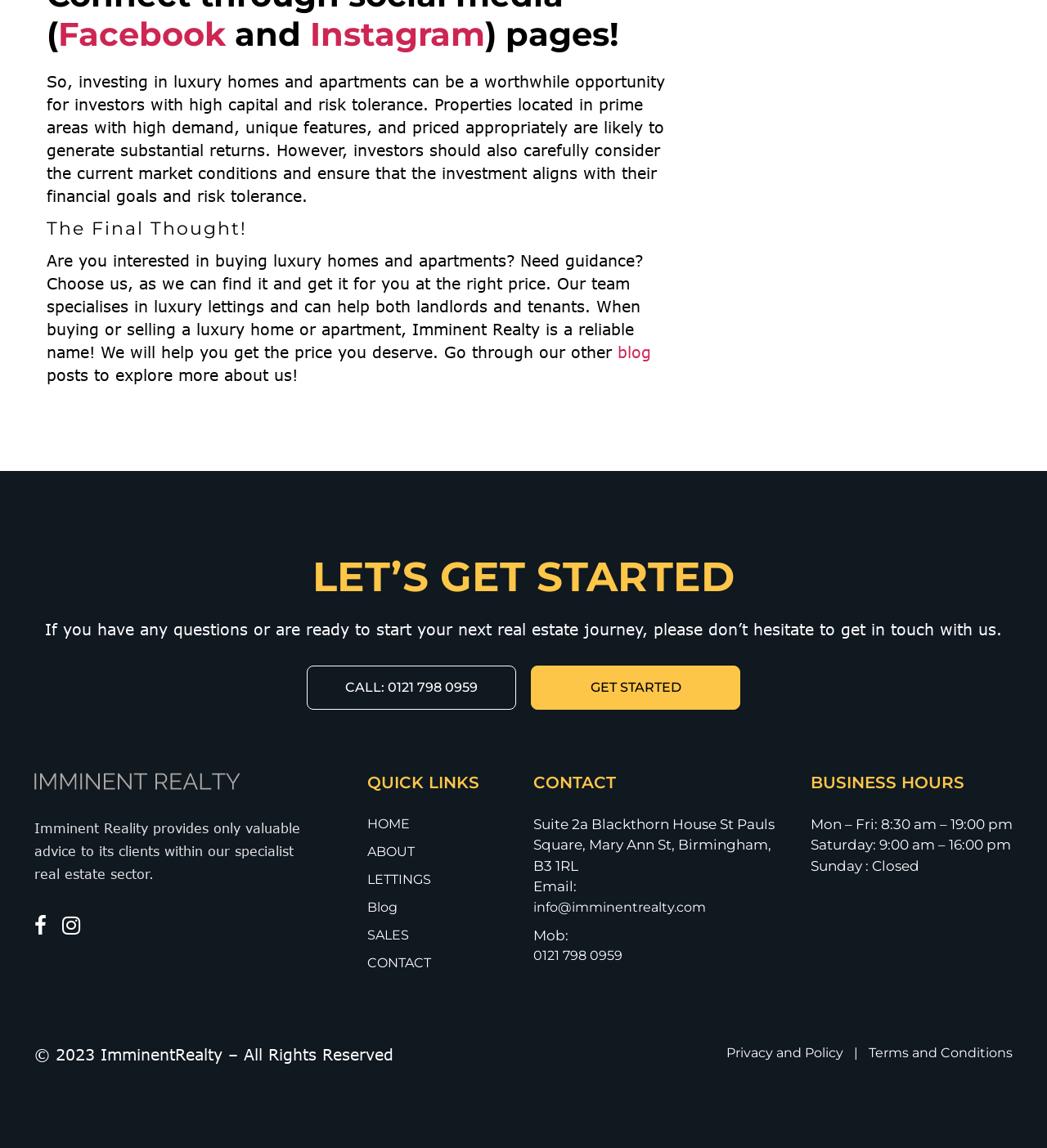Find the bounding box coordinates for the UI element whose description is: "CALL: 0121 798 0959". The coordinates should be four float numbers between 0 and 1, in the format [left, top, right, bottom].

[0.293, 0.58, 0.493, 0.618]